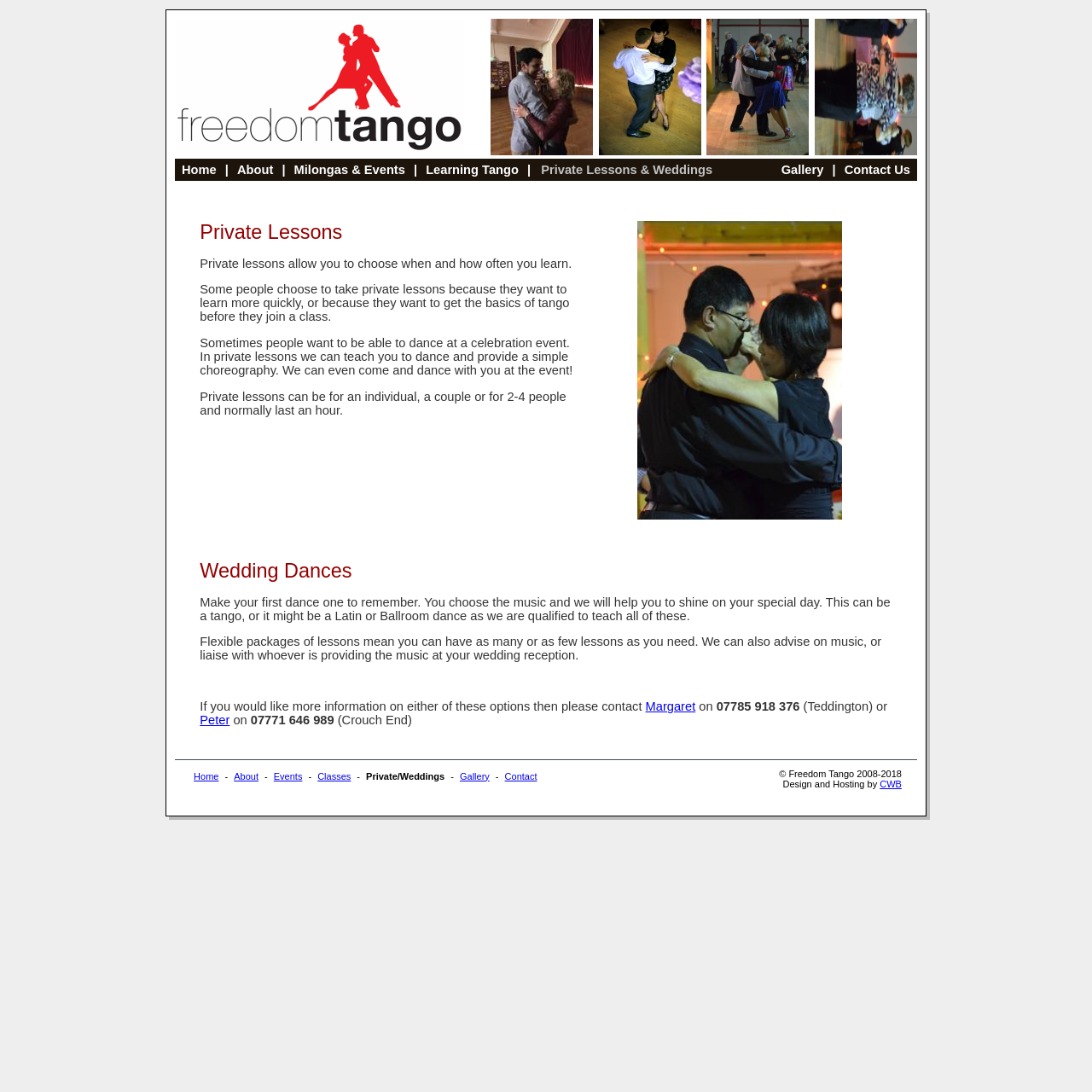What is the contact information for Margaret?
Please respond to the question with a detailed and thorough explanation.

On the webpage, I found the contact information for Margaret, which is 07785 0918376. This is likely her phone number.